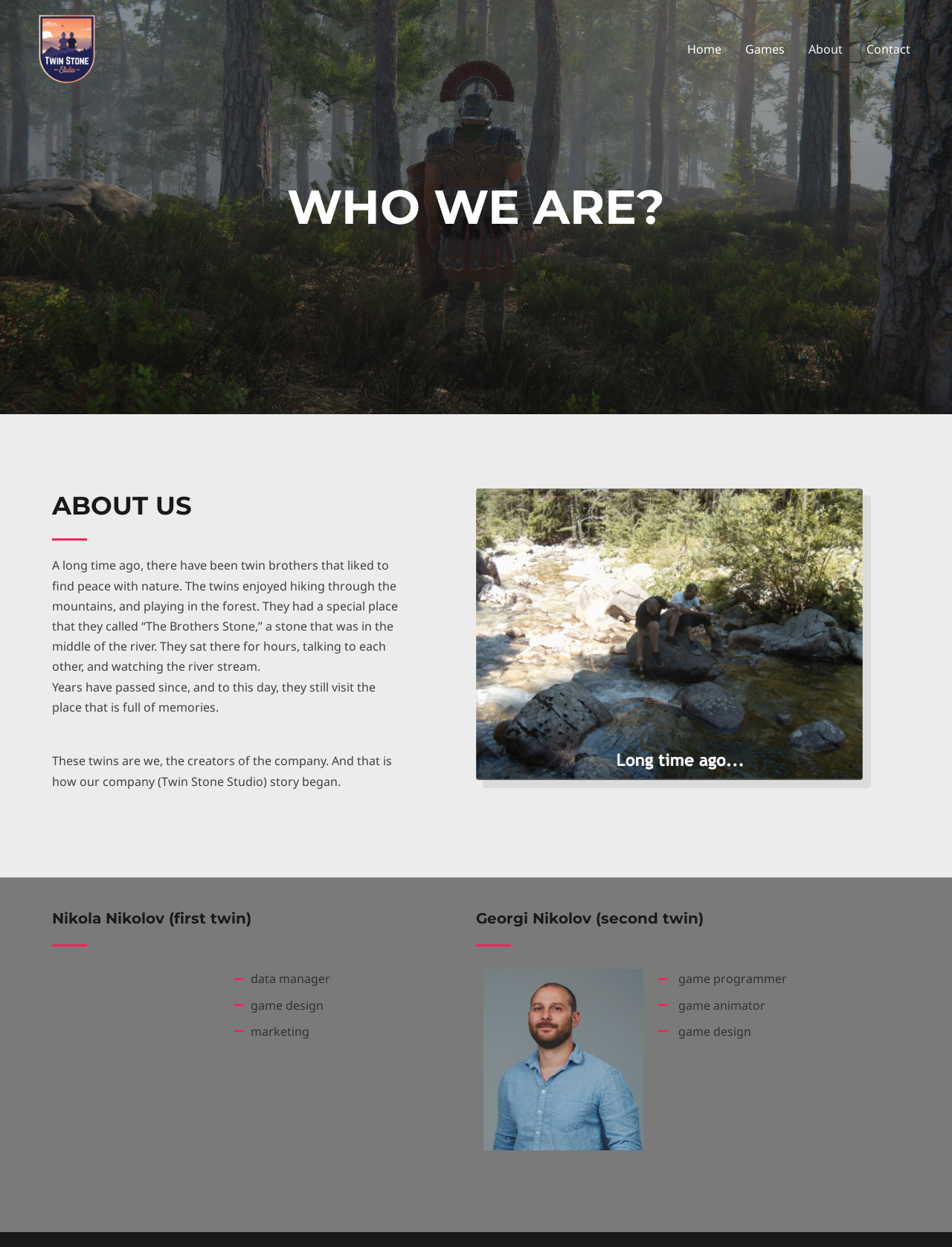Explain the contents of the webpage comprehensively.

The webpage is about Twin Stone Studio, a company founded by twin brothers Nikola and Georgi Nikolov. At the top left, there is a link to the studio's homepage. On the top right, there is a navigation menu with links to the Home, Games, About, and Contact pages.

Below the navigation menu, the main content of the page is divided into sections. The first section has a heading "WHO WE ARE?" and introduces the twin brothers who founded the company. The text describes how they used to spend time in nature, particularly at a special place called "The Brothers Stone," and how this experience inspired them to create the company.

The next section has a heading "ABOUT US" and provides more information about the company's founders. There are two columns, one for each twin brother. Nikola Nikolov's section lists his roles as data manager, game designer, and marketer. Georgi Nikolov's section lists his roles as game programmer, game animator, and game designer.

Throughout the page, the text is arranged in a clear and organized manner, making it easy to read and understand the story of Twin Stone Studio and its founders.